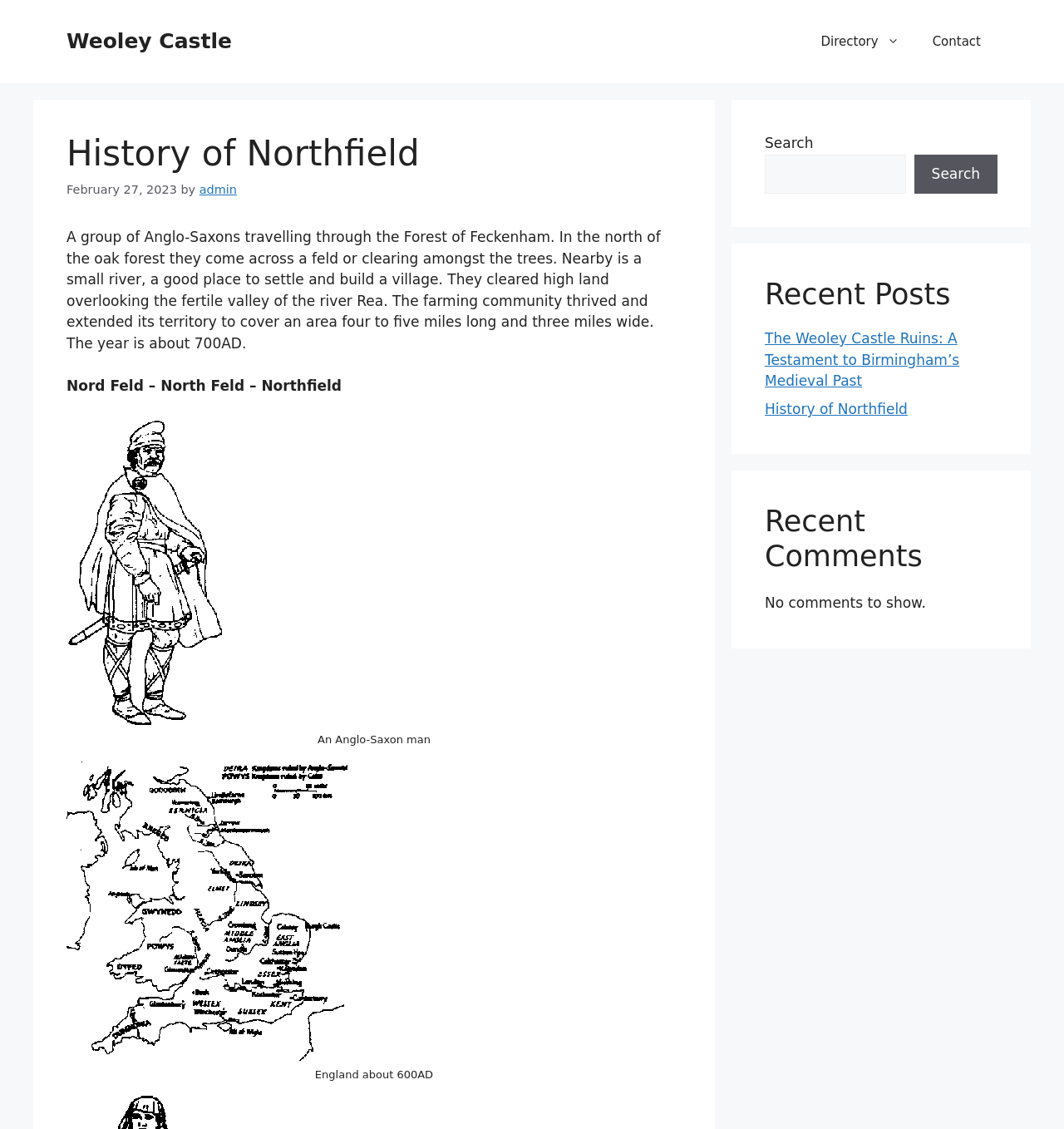Identify the bounding box coordinates of the region I need to click to complete this instruction: "Go to Pricing".

None